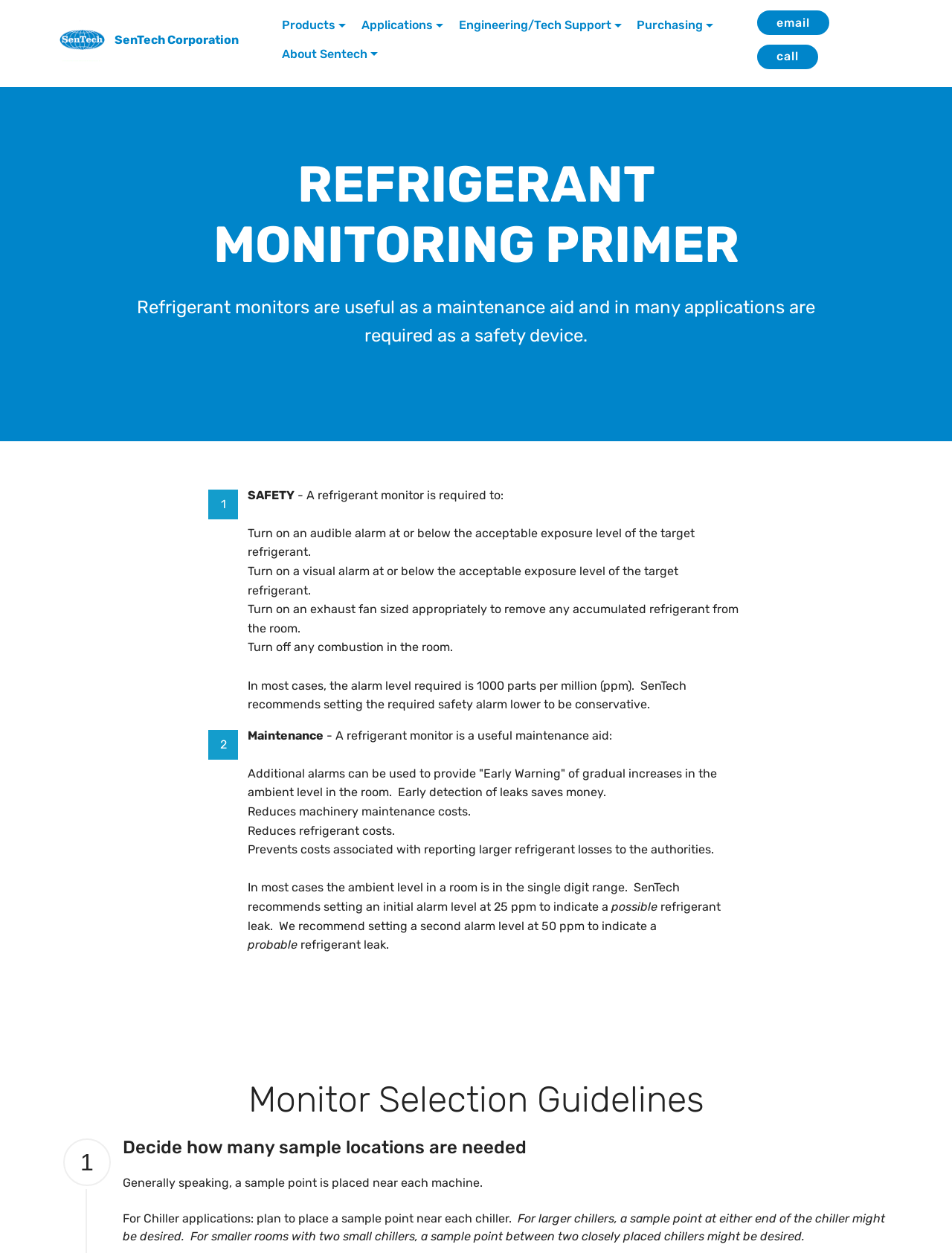Please mark the clickable region by giving the bounding box coordinates needed to complete this instruction: "Go to Products".

[0.296, 0.009, 0.363, 0.032]